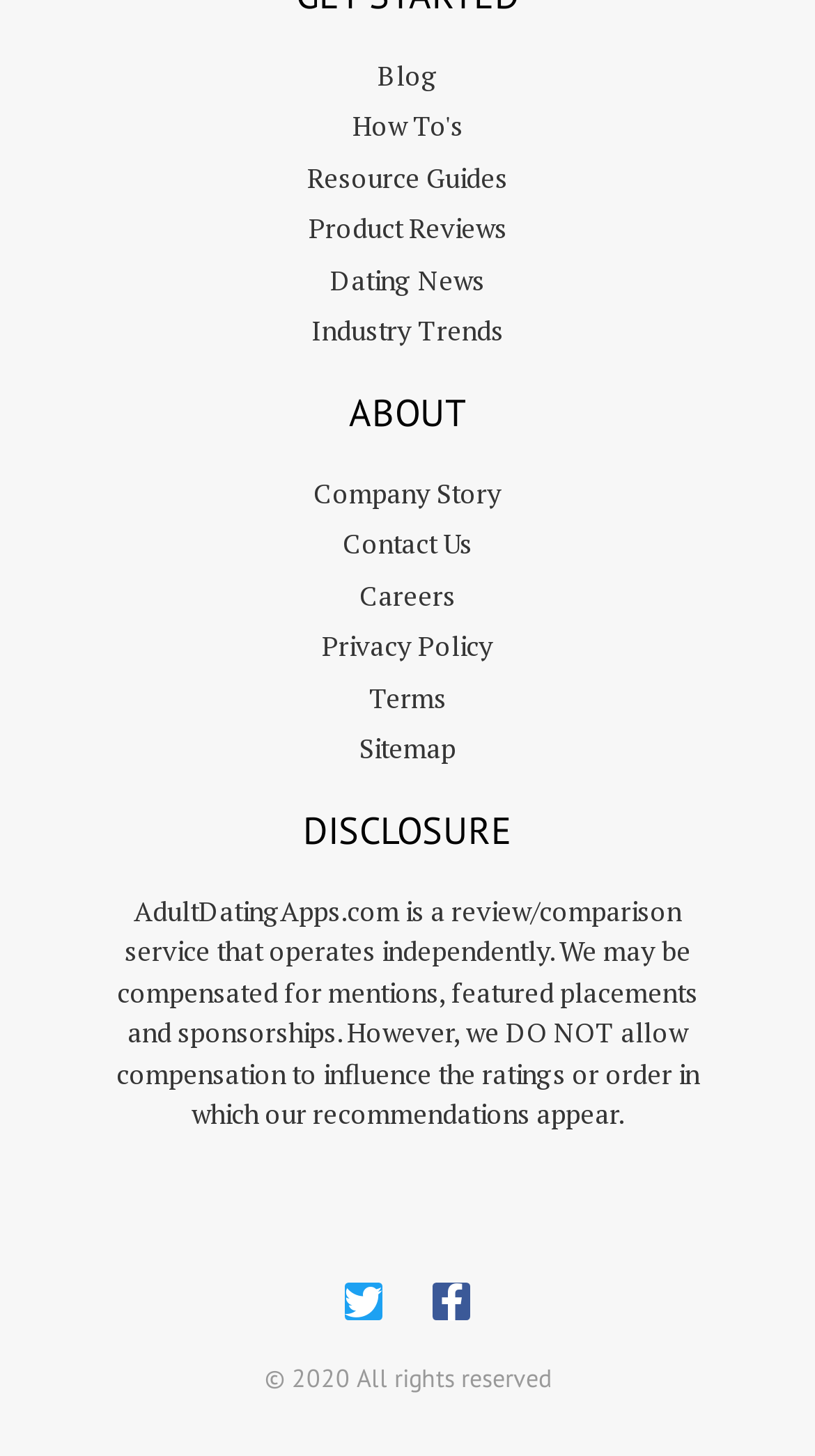Determine the bounding box coordinates of the clickable element to complete this instruction: "visit sitemap". Provide the coordinates in the format of four float numbers between 0 and 1, [left, top, right, bottom].

[0.128, 0.501, 0.872, 0.529]